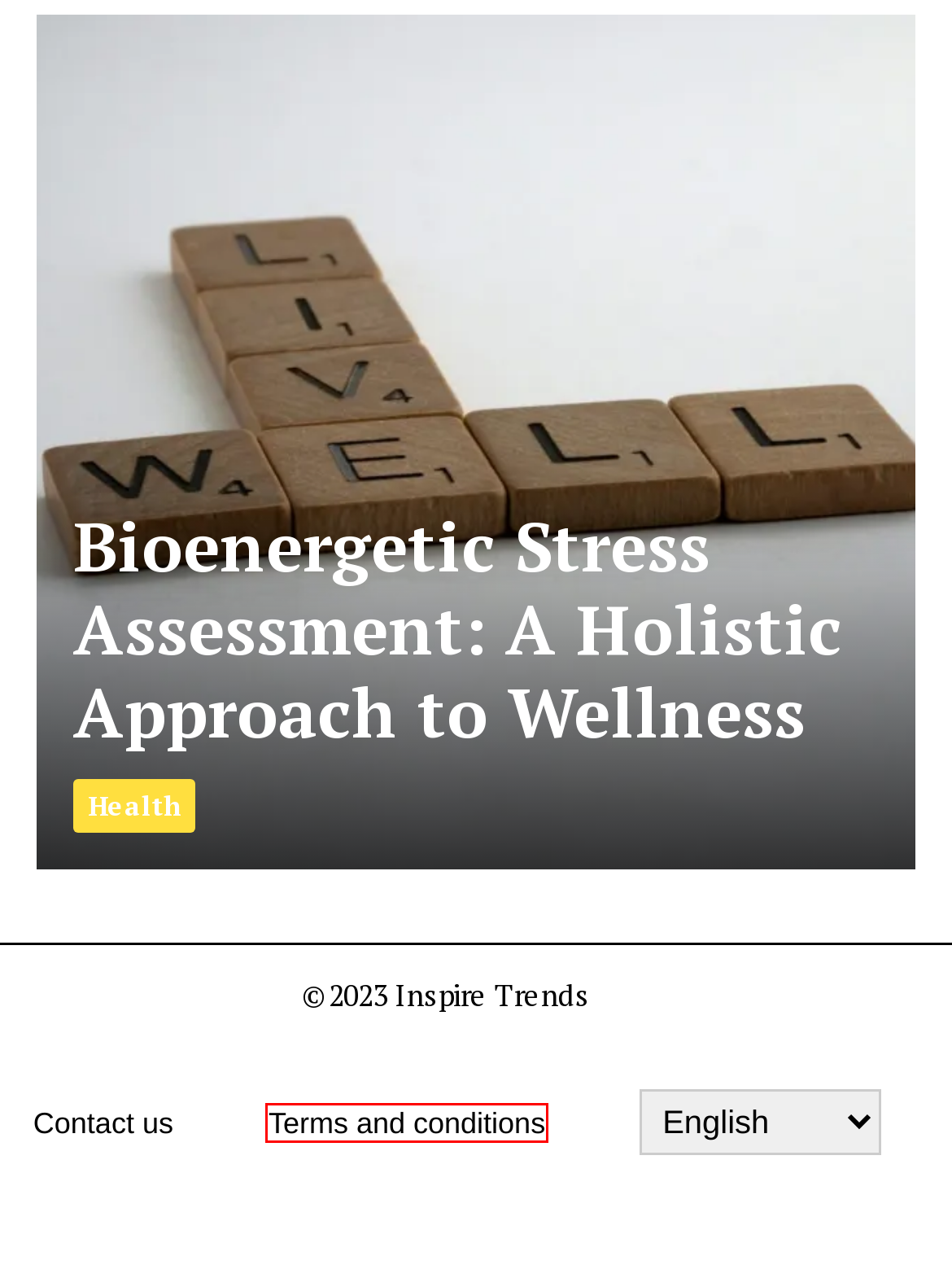Observe the screenshot of a webpage with a red bounding box around an element. Identify the webpage description that best fits the new page after the element inside the bounding box is clicked. The candidates are:
A. What We Do — Crystal Marie Events LLC
B. Quarter Zip Pullover Vs. Full Zip: Which One is Right for You?
C. Non-Monogamy Is More Common Than You Would Think: 4 Facts - Inspire Trends
D. Bioenergetic Stress Assessment: A Holistic Approach to Wellness - Inspire Trends
E. Terms and Conditions - Inspire Trends
F. Finding an experienced implant dentist - Inspire Trends
G. Dylan Blue Pour Homme Eau de Toilette for Men - Inspire Trends
H. Contact us - Inspire Trends

E